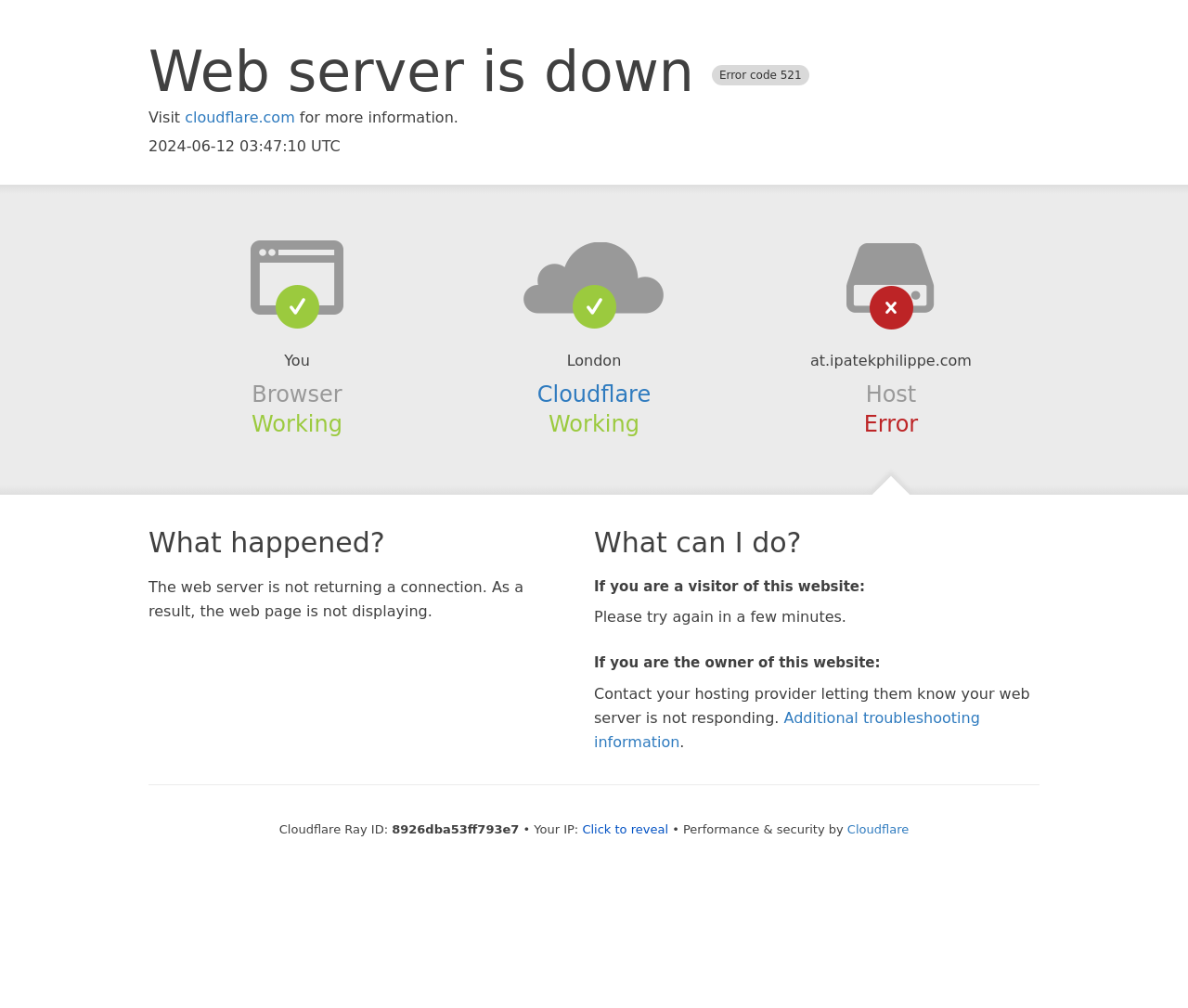Offer a meticulous caption that includes all visible features of the webpage.

The webpage appears to be an error page, indicating that the web server is down. At the top, there is a heading that reads "Web server is down Error code 521". Below this heading, there is a link to "cloudflare.com" with a brief description. The current date and time, "2024-06-12 03:47:10 UTC", is displayed nearby.

The page is divided into sections, with headings such as "Browser", "Cloudflare", and "Host". Under "Browser", it says "Working" and lists the location as "London". The "Cloudflare" section also indicates that it is "Working". The "Host" section, however, shows an "Error" status for "at.ipatekphilippe.com".

Further down, there are sections explaining what happened and what can be done. The "What happened?" section explains that the web server is not returning a connection, causing the webpage to not display. The "What can I do?" section provides guidance for both visitors and owners of the website. Visitors are advised to try again in a few minutes, while owners are instructed to contact their hosting provider.

At the bottom of the page, there is additional information, including a "Cloudflare Ray ID" and the option to reveal the user's IP address. The page is secured by Cloudflare, as indicated by the "Performance & security by" statement.